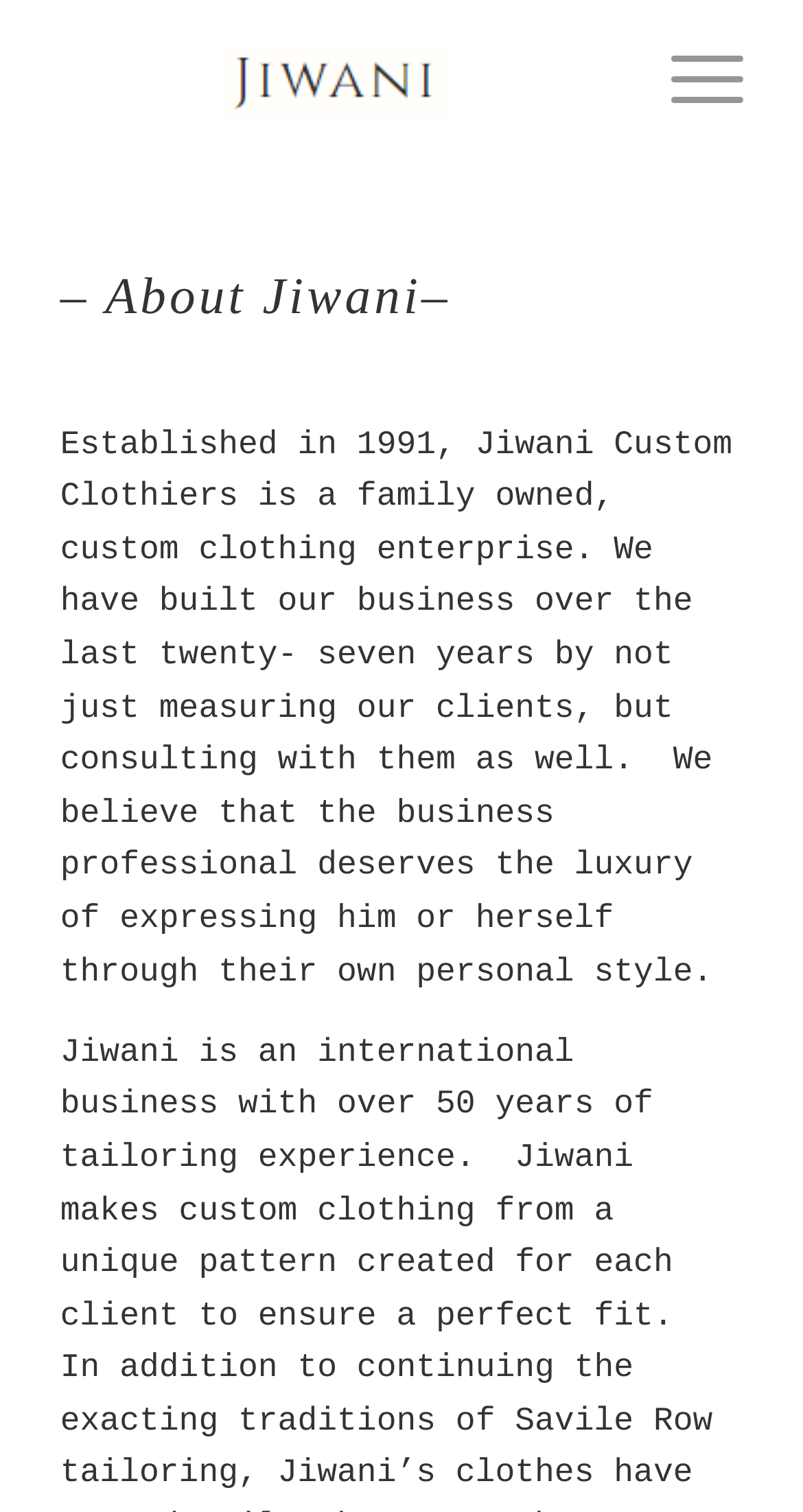What is unique about Jiwani's approach to clients?
Deliver a detailed and extensive answer to the question.

According to the webpage, Jiwani not only measures its clients but also consults with them, which suggests a personalized approach to understanding their needs and preferences.